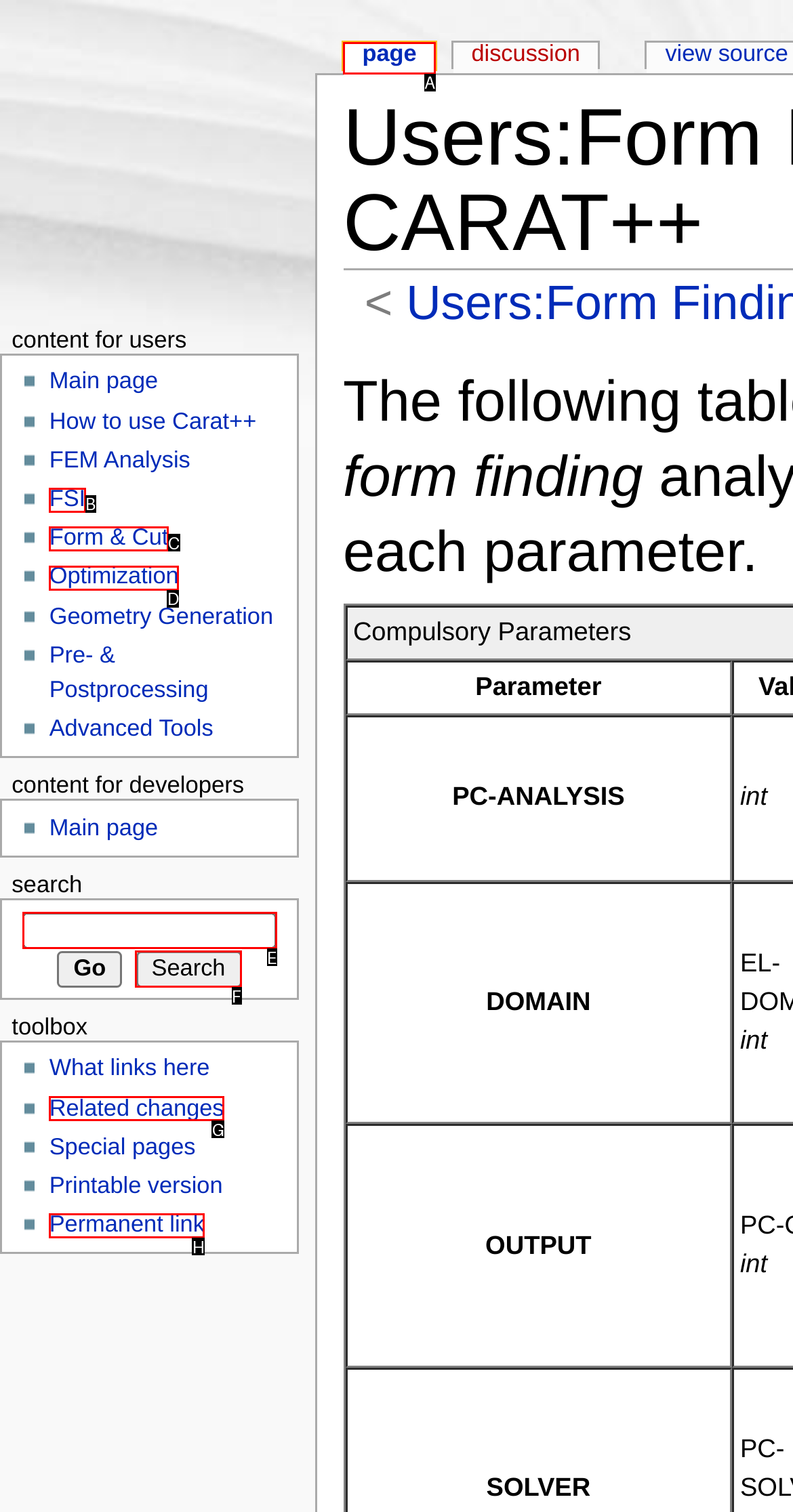Select the appropriate bounding box to fulfill the task: go to the page Respond with the corresponding letter from the choices provided.

A